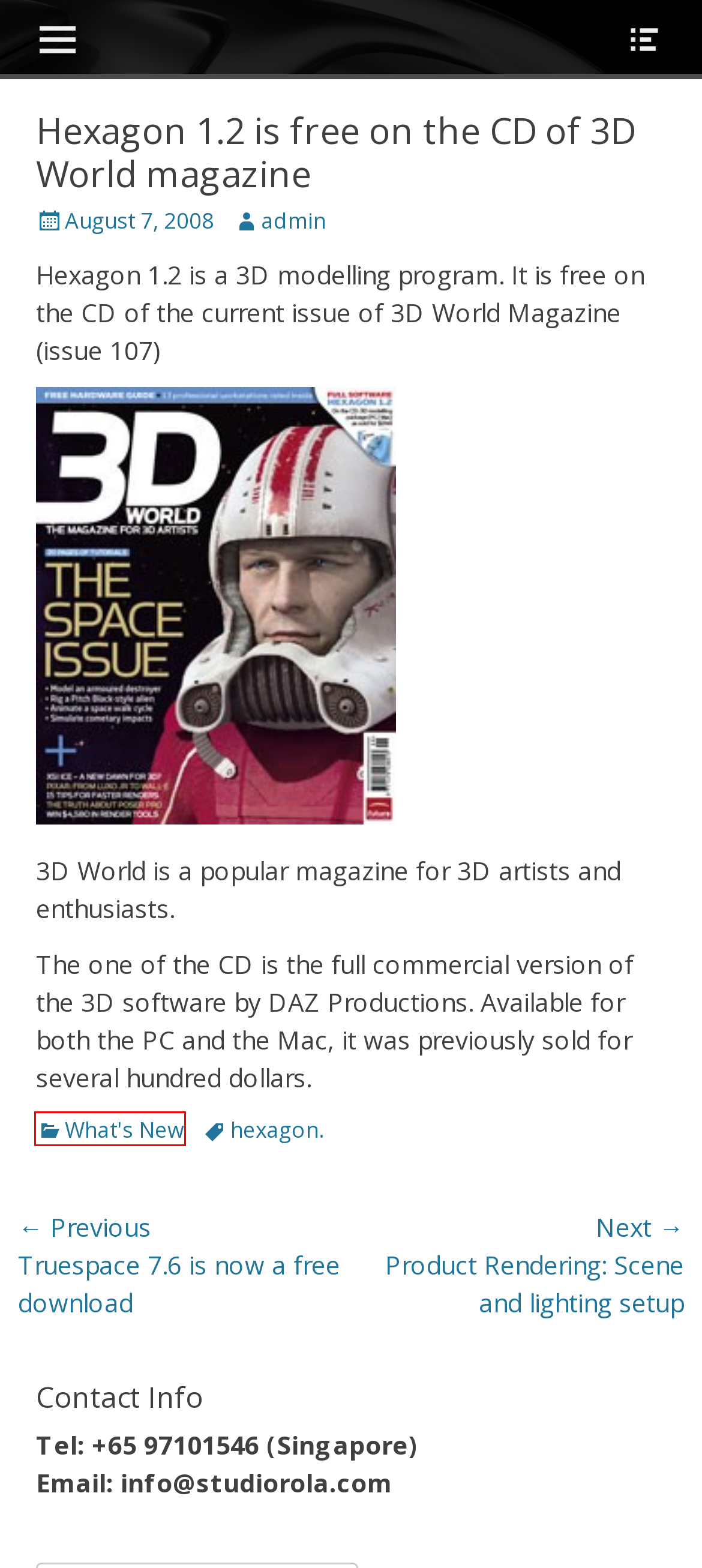Review the screenshot of a webpage containing a red bounding box around an element. Select the description that best matches the new webpage after clicking the highlighted element. The options are:
A. Truespace 7.6 is now a free download – Studio Rola
B. What’s New – Studio Rola
C. Privacy Policy – Studio Rola
D. Software – Studio Rola
E. Information – Studio Rola
F. Promo – Studio Rola
G. Virtual Reality (VR) and Augmented Reality (AR) Creation & Conversion – Studio Rola
H. Frequently Asked Questions – Studio Rola

B